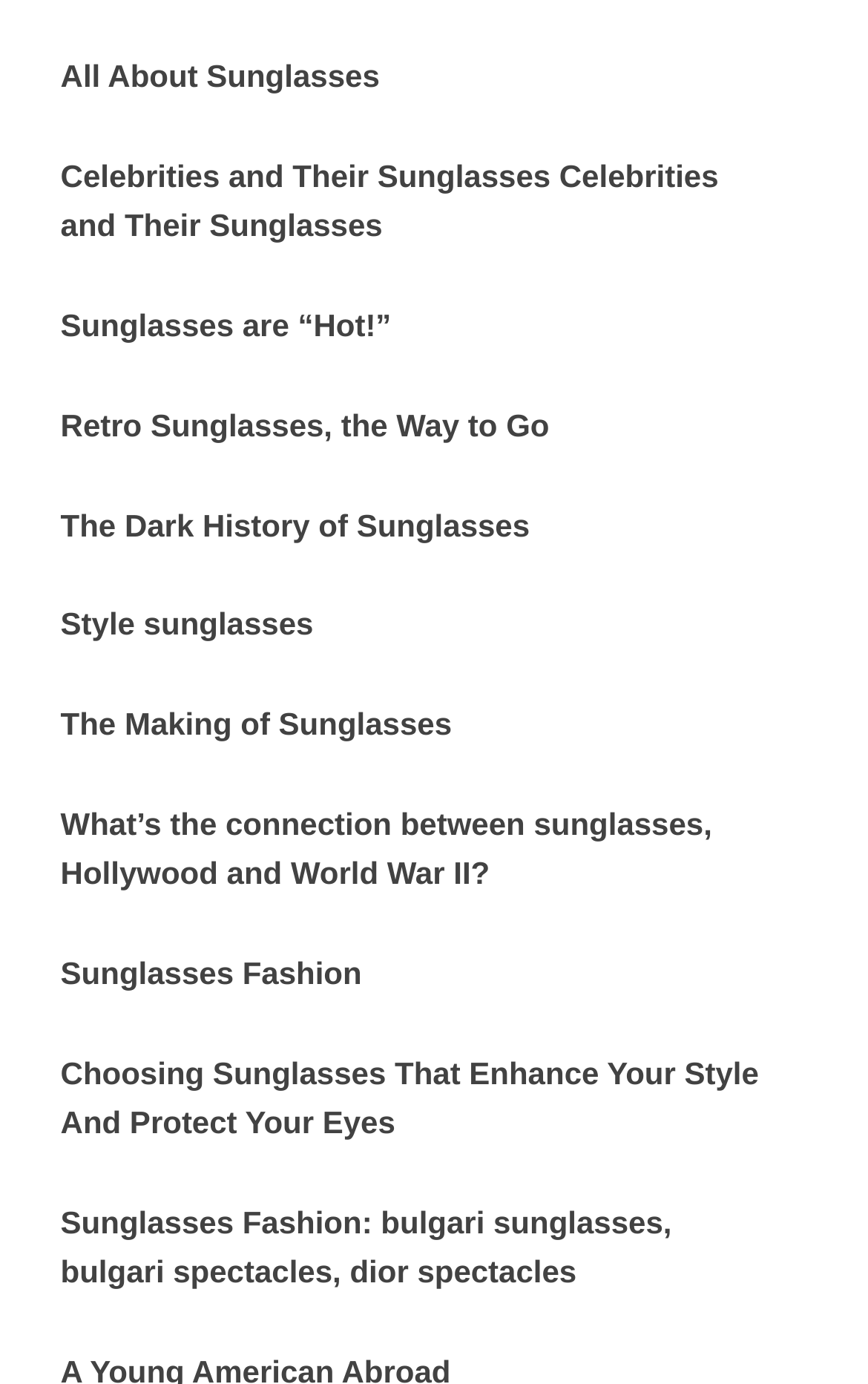What is the main topic of this webpage?
Provide a fully detailed and comprehensive answer to the question.

The webpage appears to be about sunglasses, as evident from the multiple links related to sunglasses, such as 'All About Sunglasses', 'Celebrities and Their Sunglasses', and 'Sunglasses Fashion'.